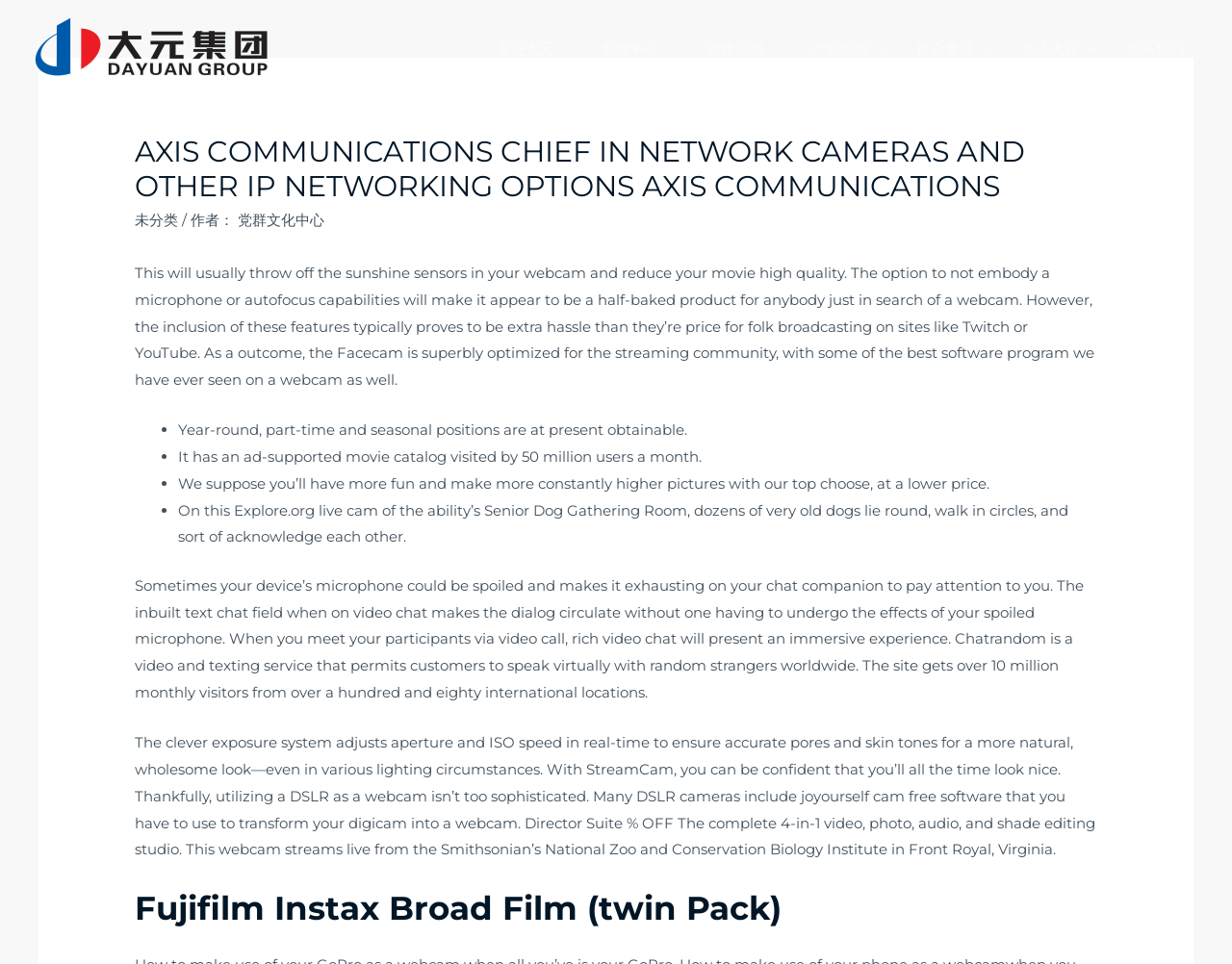What type of positions are available at Axis Communications?
Using the details from the image, give an elaborate explanation to answer the question.

The webpage mentions that 'Year-round, part-time and seasonal positions are currently available', which suggests that Axis Communications offers a range of employment opportunities, including part-time and seasonal positions.